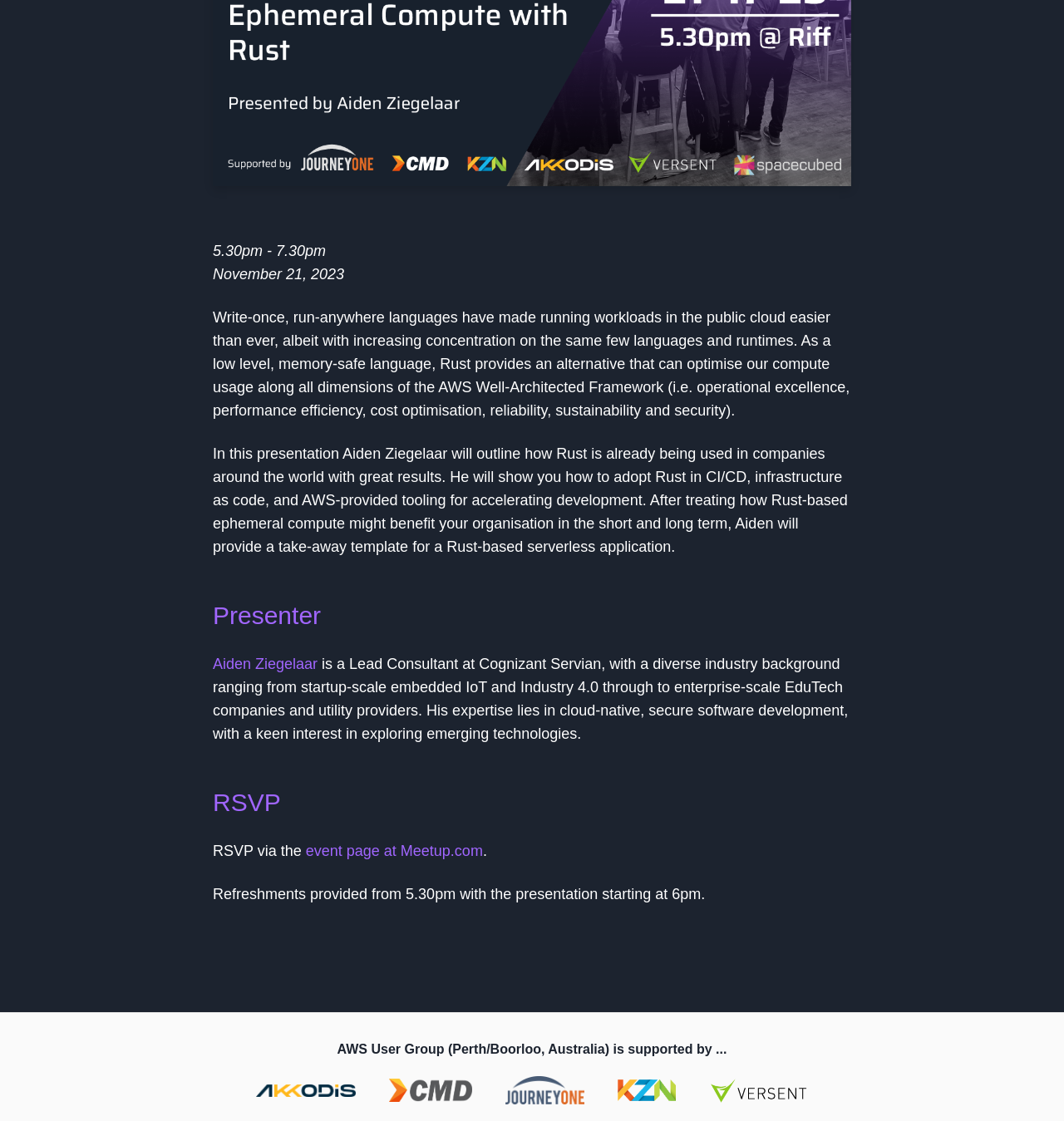Given the element description "alt="Akkodis Logo"", identify the bounding box of the corresponding UI element.

[0.225, 0.952, 0.35, 0.993]